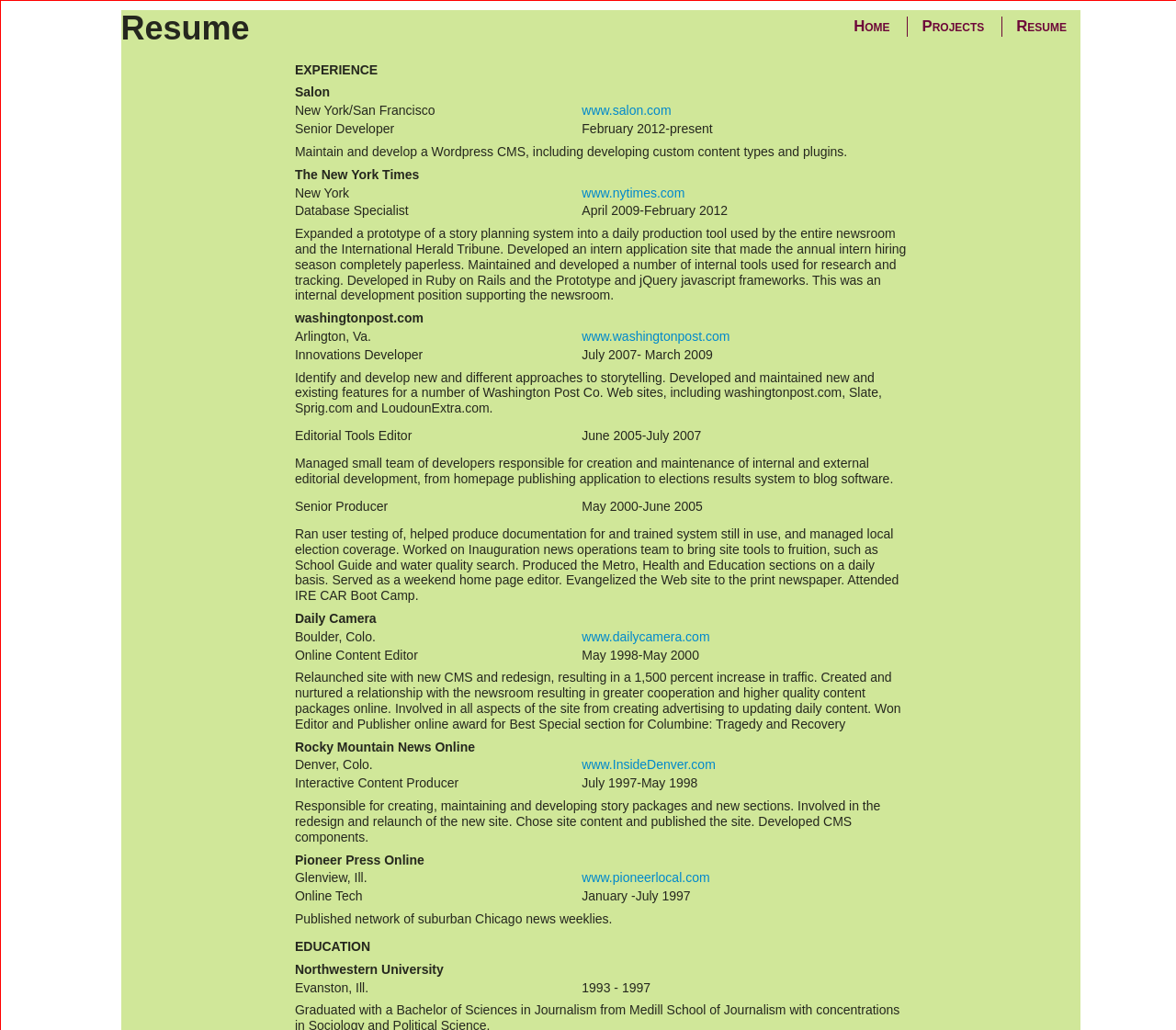What is the website of The New York Times?
Please provide a full and detailed response to the question.

In the 'EXPERIENCE' section, there is a row with 'The New York Times' as the company name, and 'www.nytimes.com' is listed as the website.